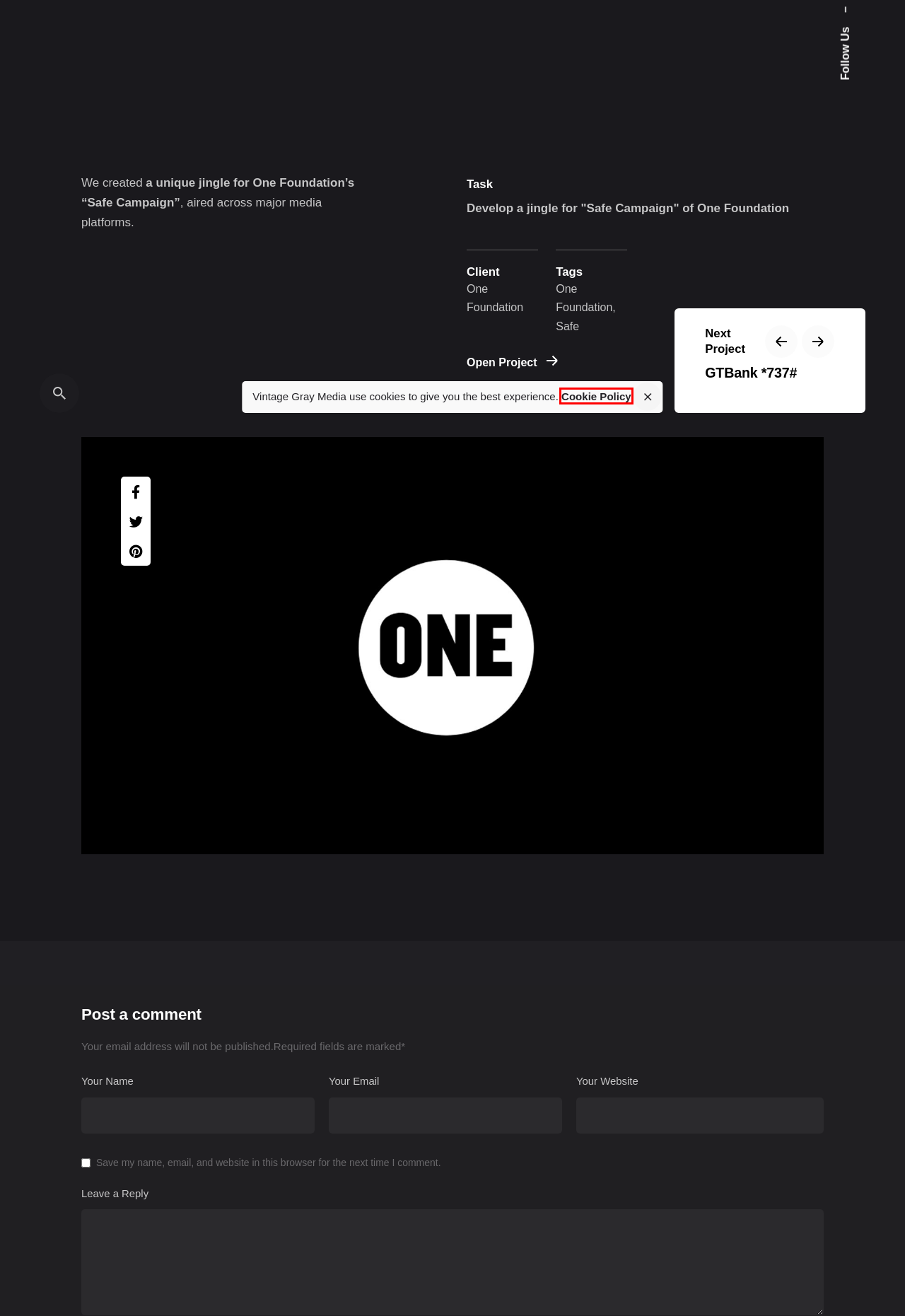You are provided with a screenshot of a webpage where a red rectangle bounding box surrounds an element. Choose the description that best matches the new webpage after clicking the element in the red bounding box. Here are the choices:
A. About Us - Vintage Gray Media
B. Advertising and Creative Agency - Vintage Gray Media
C. GTBank *737# - Vintage Gray Media
D. One Foundation Archives - Vintage Gray Media
E. Cookies - Vintage Gray Media
F. Our Work - Vintage Gray Media
G. Safe Archives - Vintage Gray Media
H. Contact Us - Vintage Gray Media

E